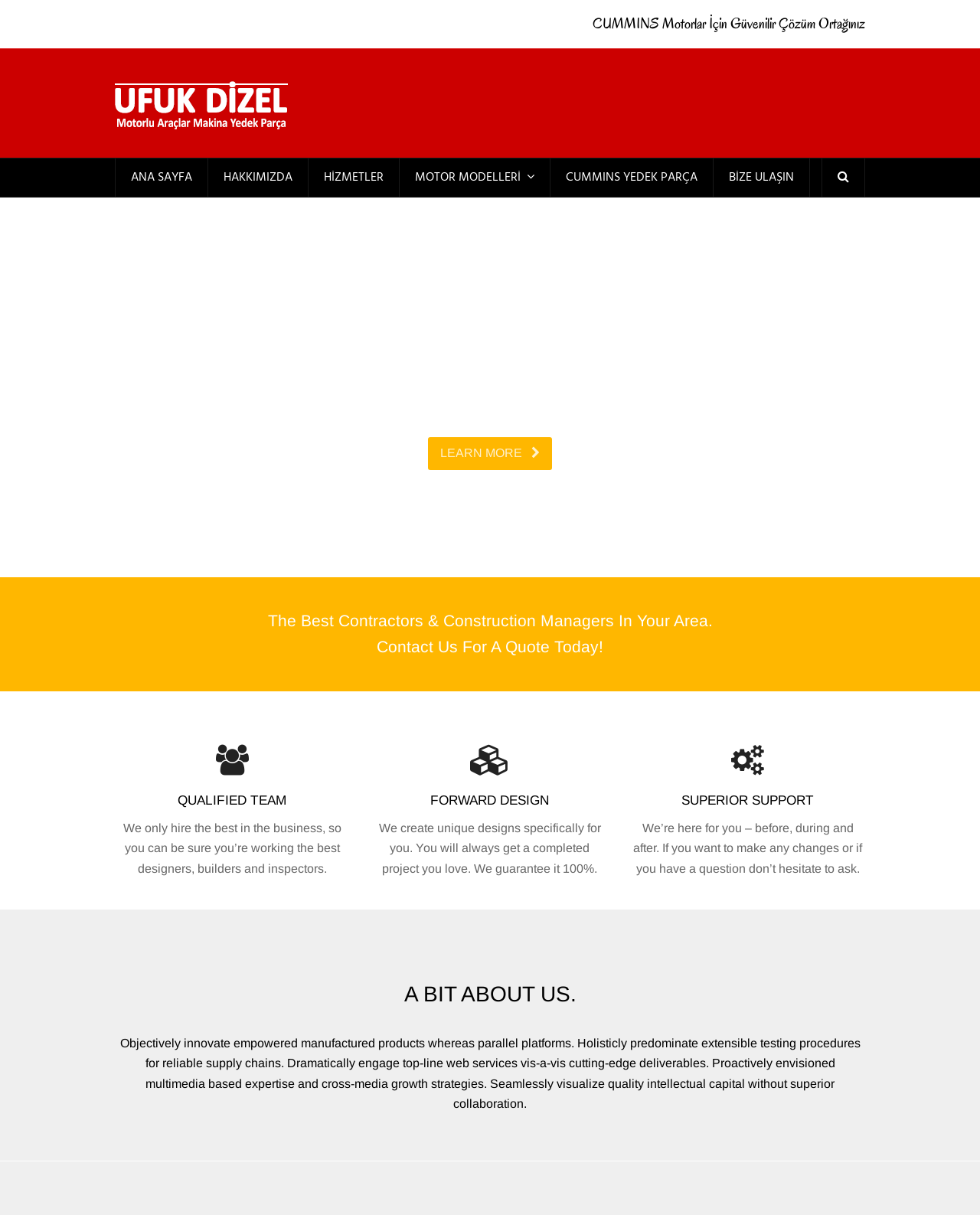Please locate the bounding box coordinates of the element that should be clicked to achieve the given instruction: "Contact us for a quote today".

[0.384, 0.525, 0.616, 0.54]